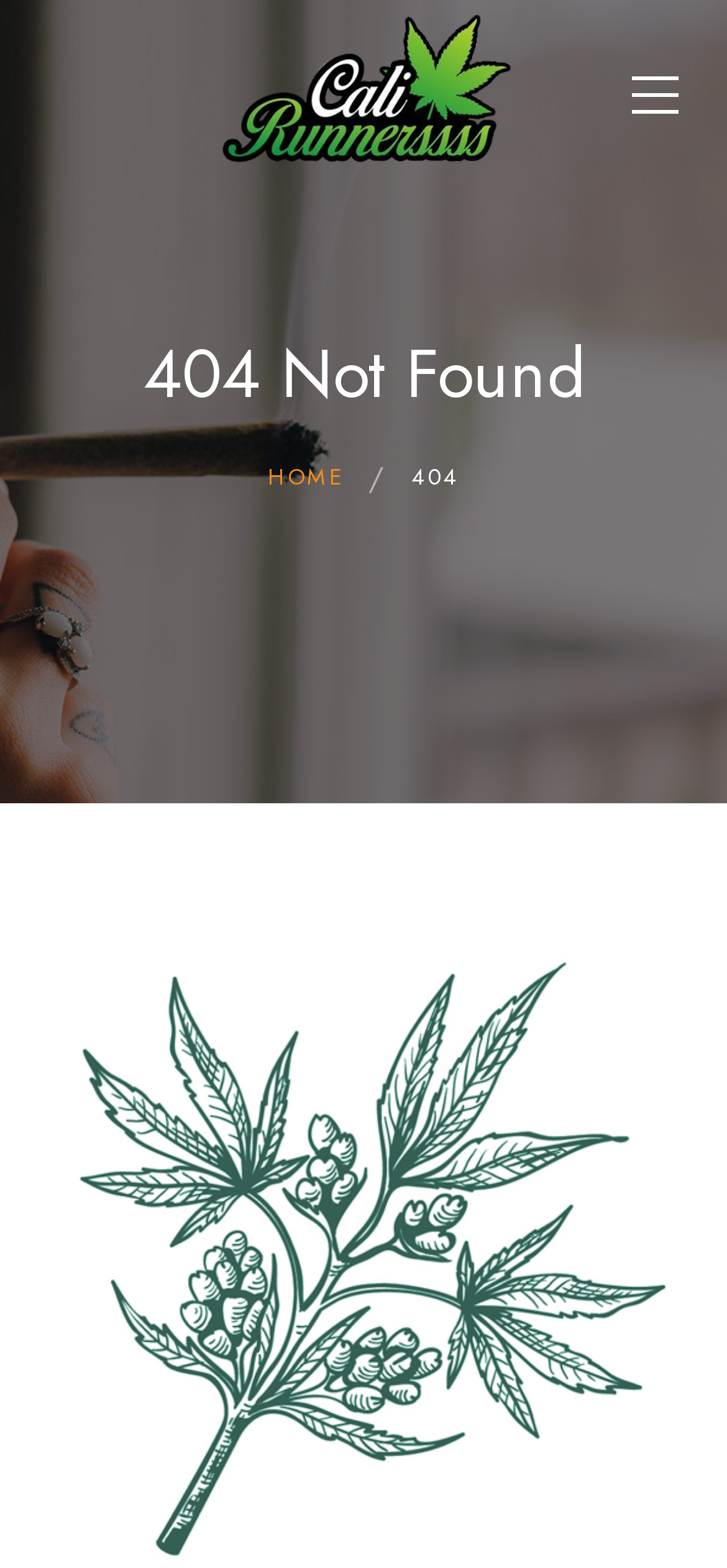Bounding box coordinates are specified in the format (top-left x, top-left y, bottom-right x, bottom-right y). All values are floating point numbers bounded between 0 and 1. Please provide the bounding box coordinate of the region this sentence describes: parent_node: ×

[0.867, 0.039, 0.936, 0.08]